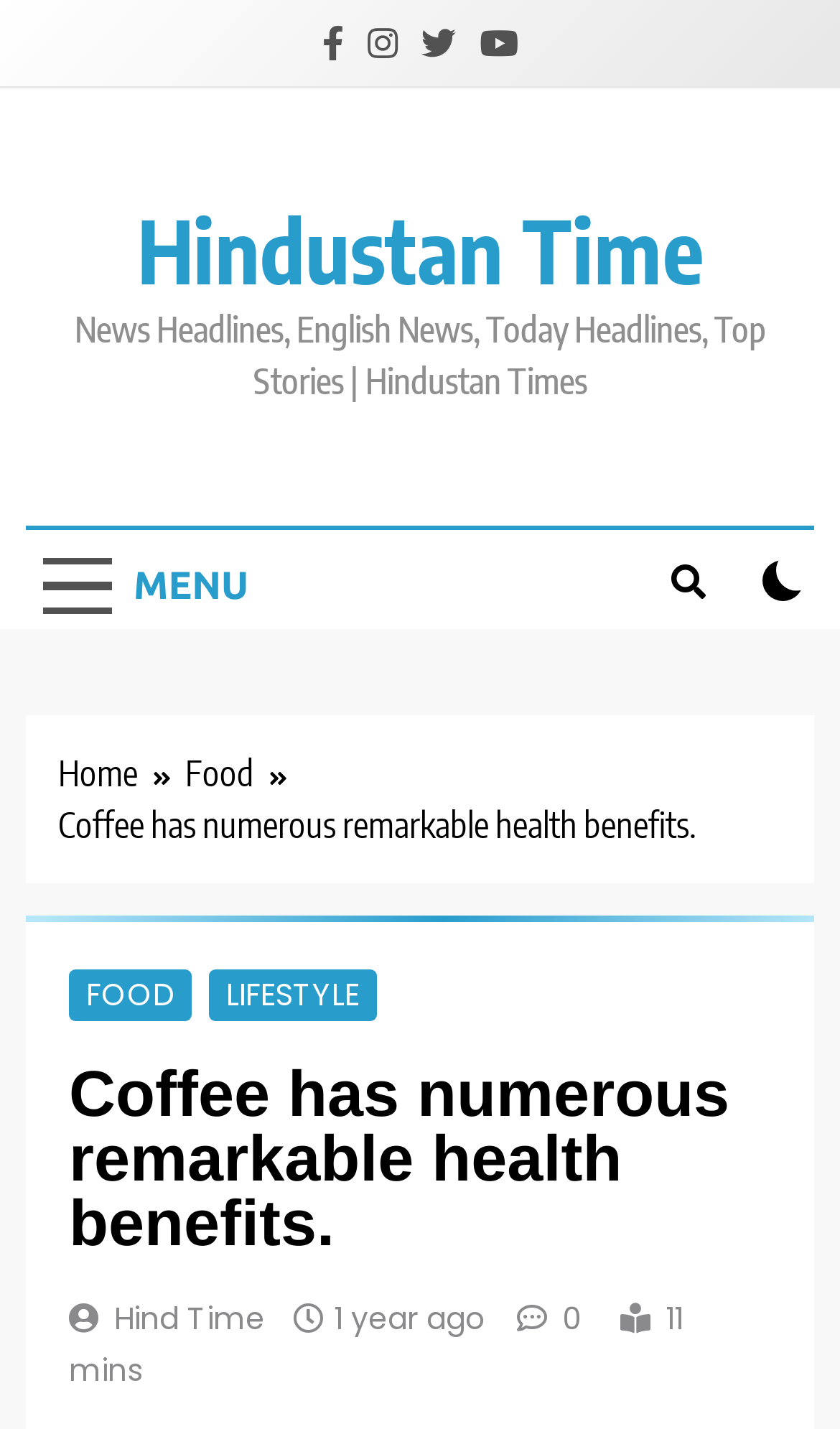Identify the bounding box coordinates of the clickable region to carry out the given instruction: "Go to Hindustan Times".

[0.163, 0.137, 0.837, 0.213]